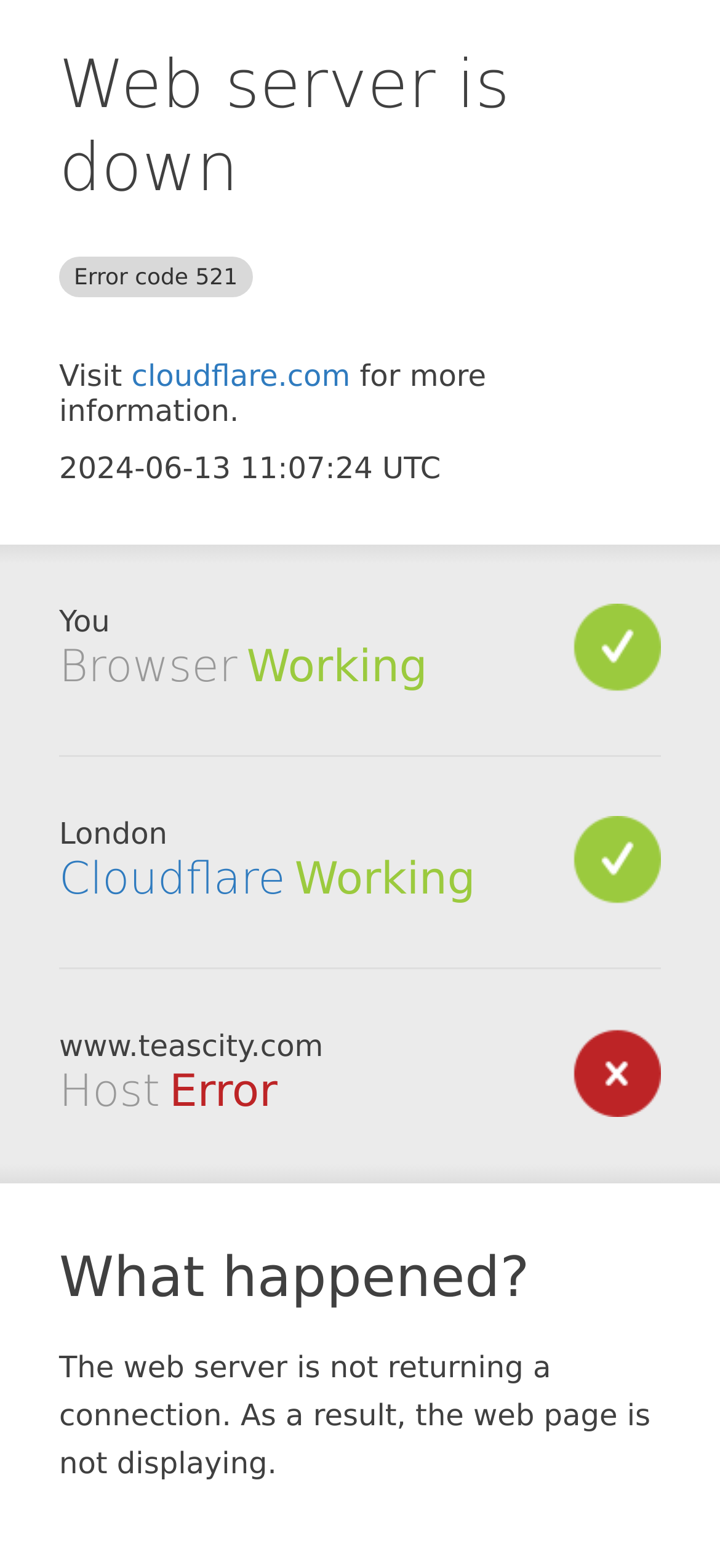What is the error code?
Please provide a detailed answer to the question.

The error code is mentioned in the heading 'Web server is down Error code 521' at the top of the webpage.